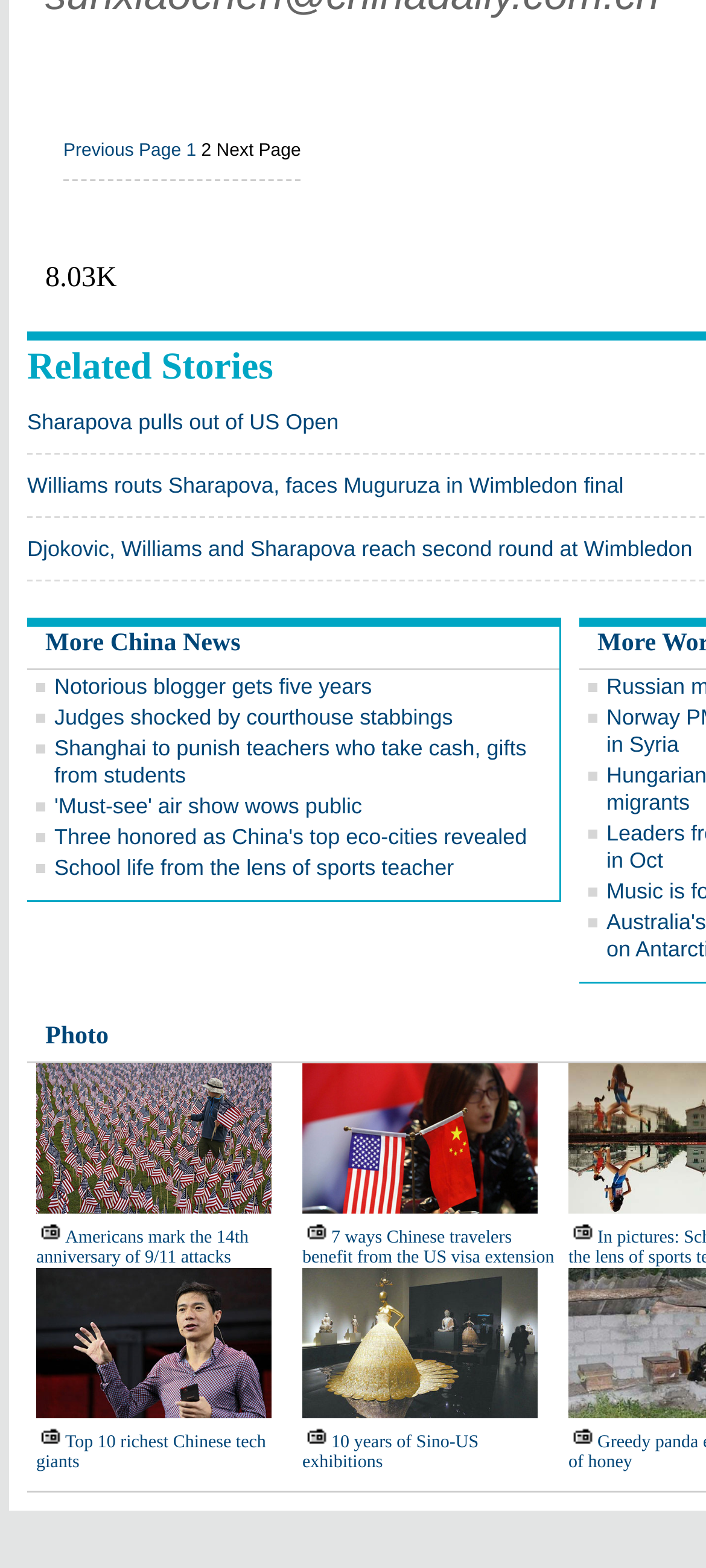Please specify the bounding box coordinates of the region to click in order to perform the following instruction: "Go to previous page".

[0.09, 0.09, 0.257, 0.103]